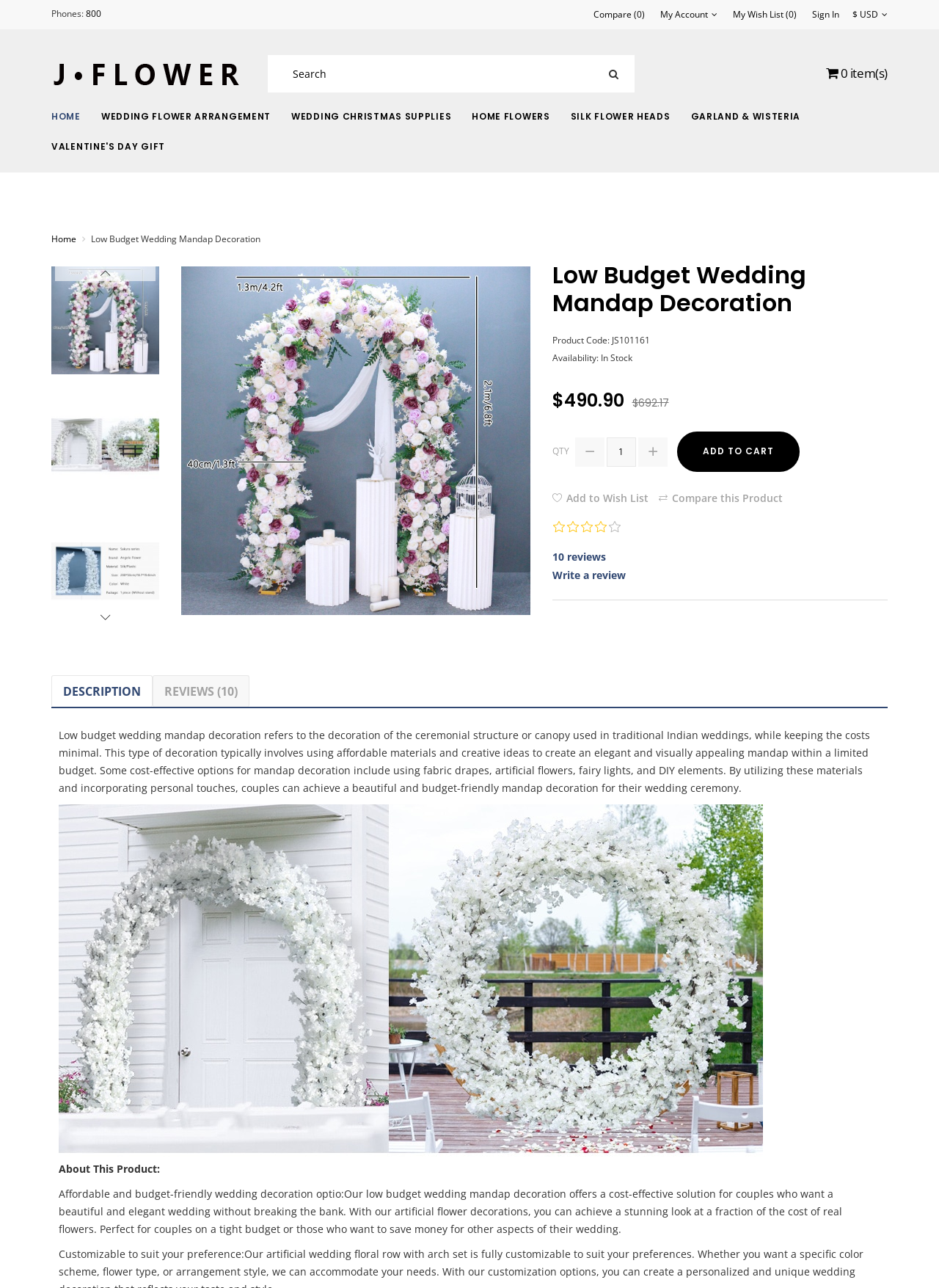Determine the bounding box coordinates of the element that should be clicked to execute the following command: "Write a review".

[0.588, 0.44, 0.666, 0.453]